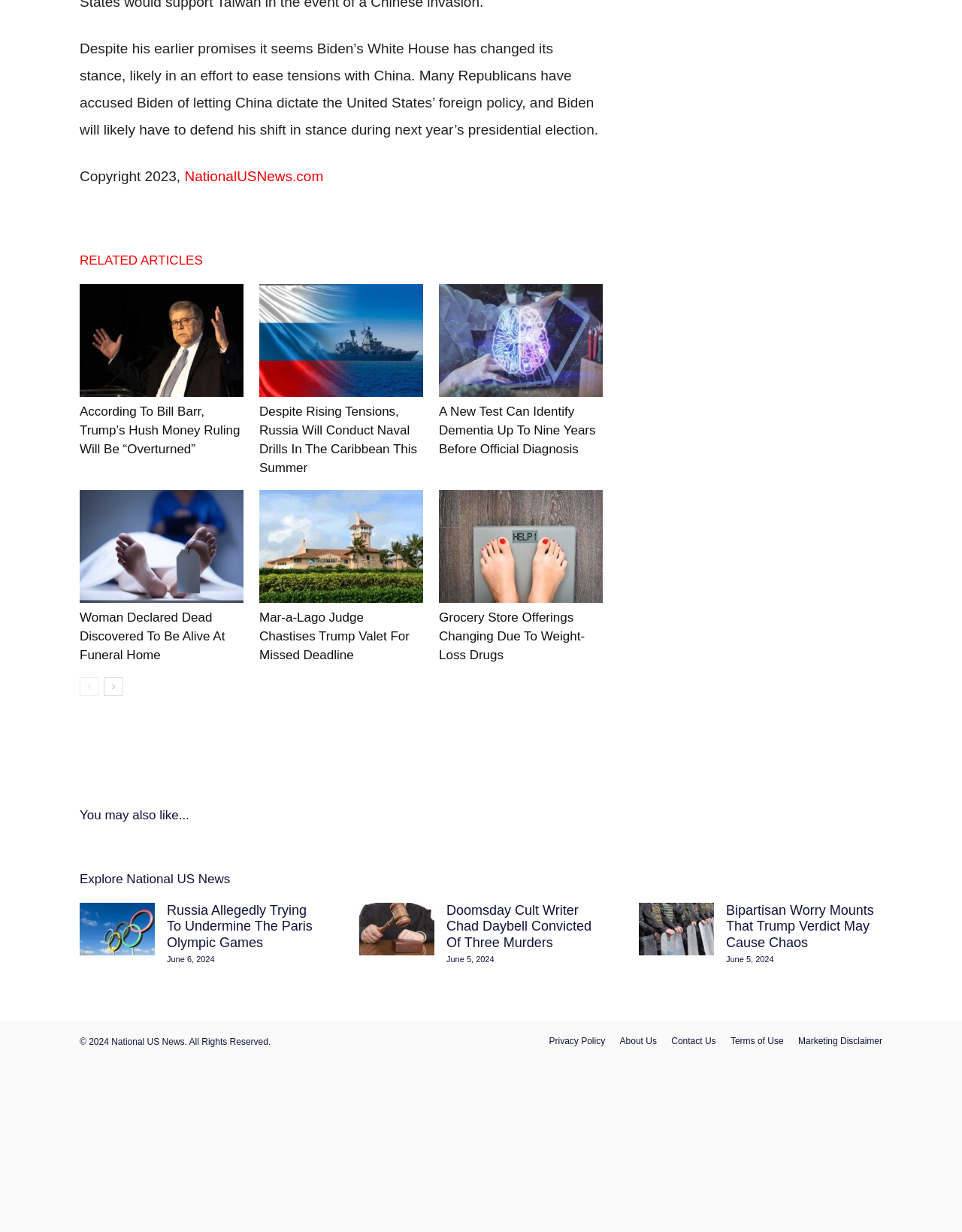Kindly respond to the following question with a single word or a brief phrase: 
What is the date of the article 'Russia Allegedly Trying To Undermine The Paris Olympic Games'?

June 6, 2024